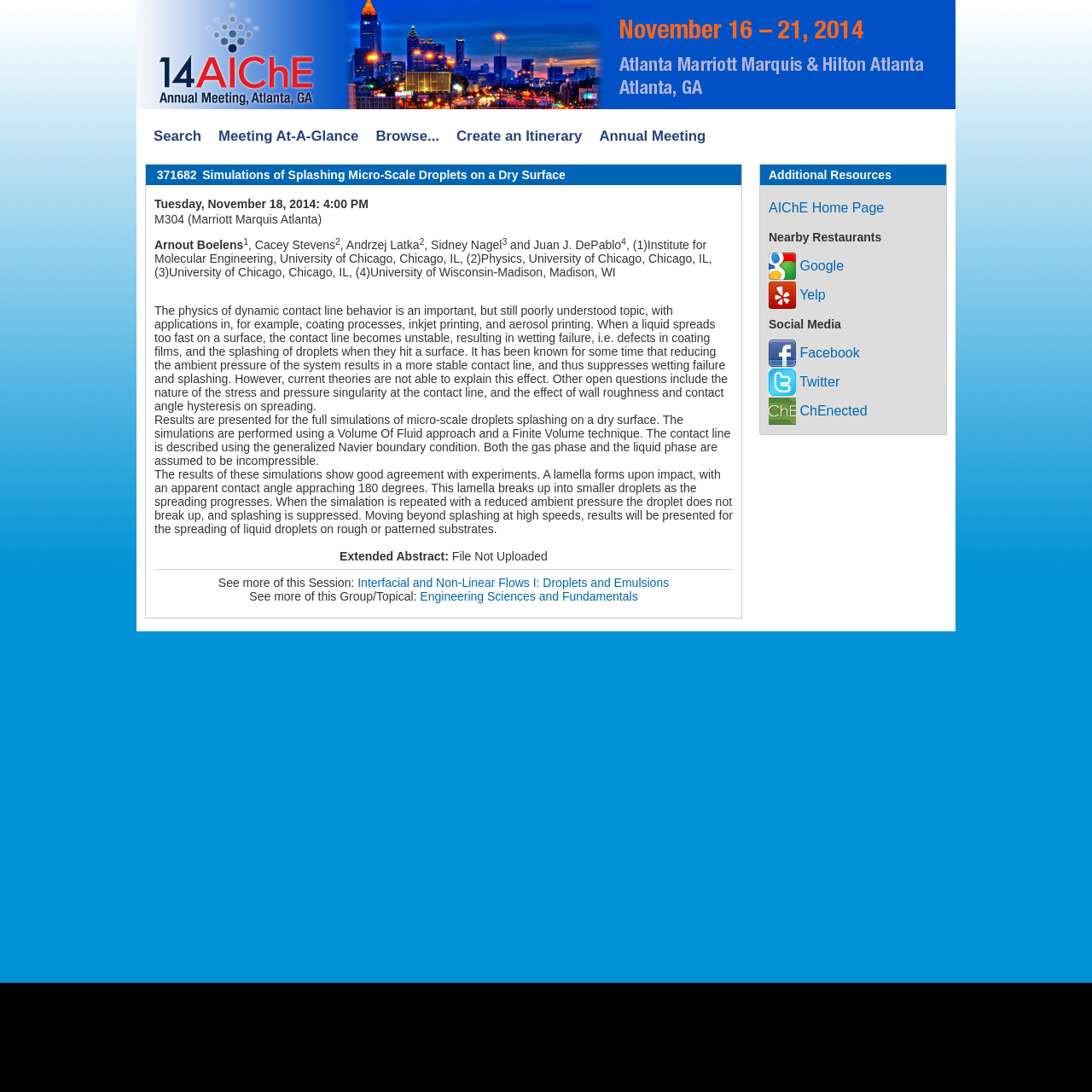What is the date of the presentation?
Please answer using one word or phrase, based on the screenshot.

Tuesday, November 18, 2014